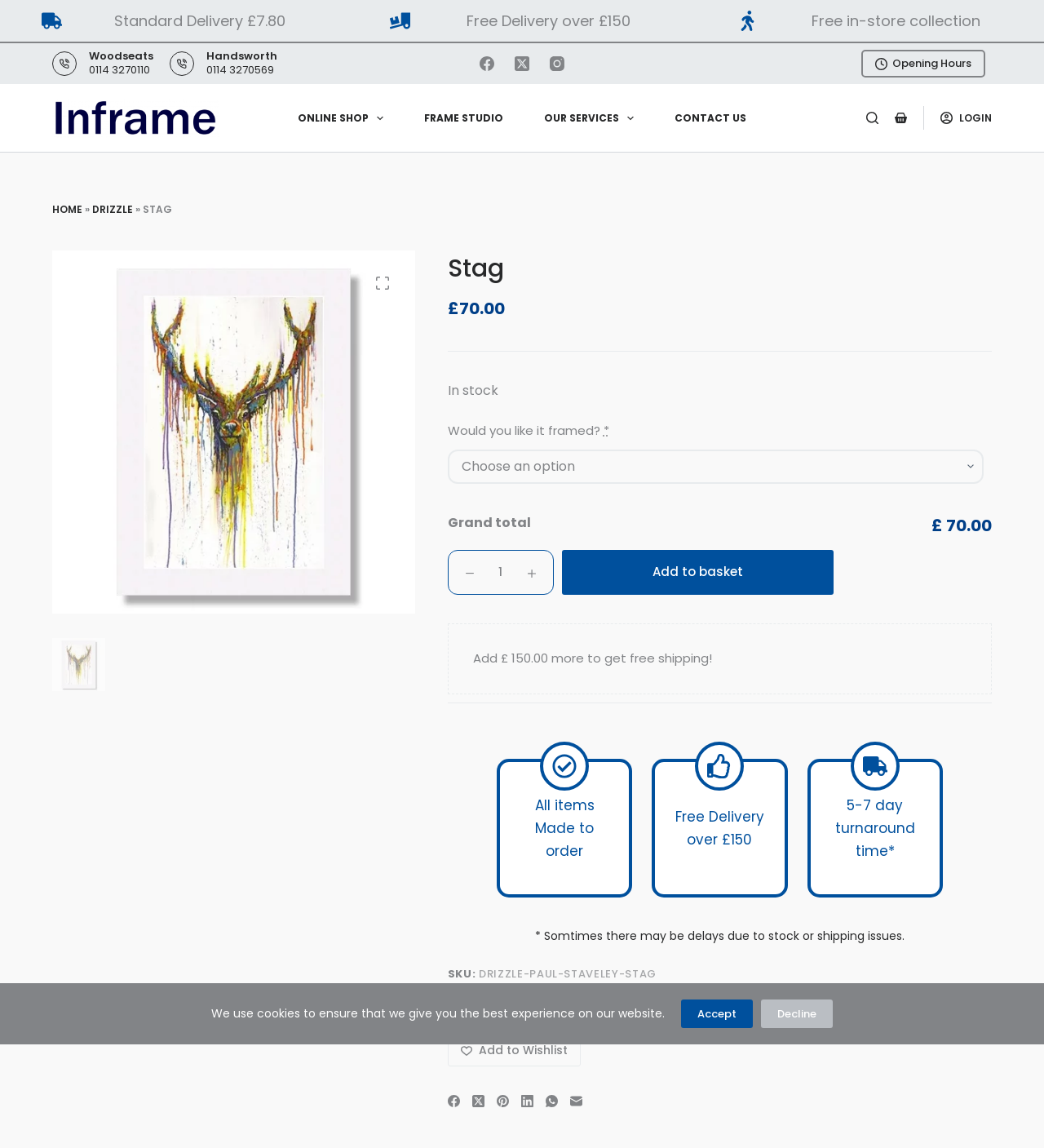What is the name of the artist who created the Stag art print?
Use the screenshot to answer the question with a single word or phrase.

Paul Staveley